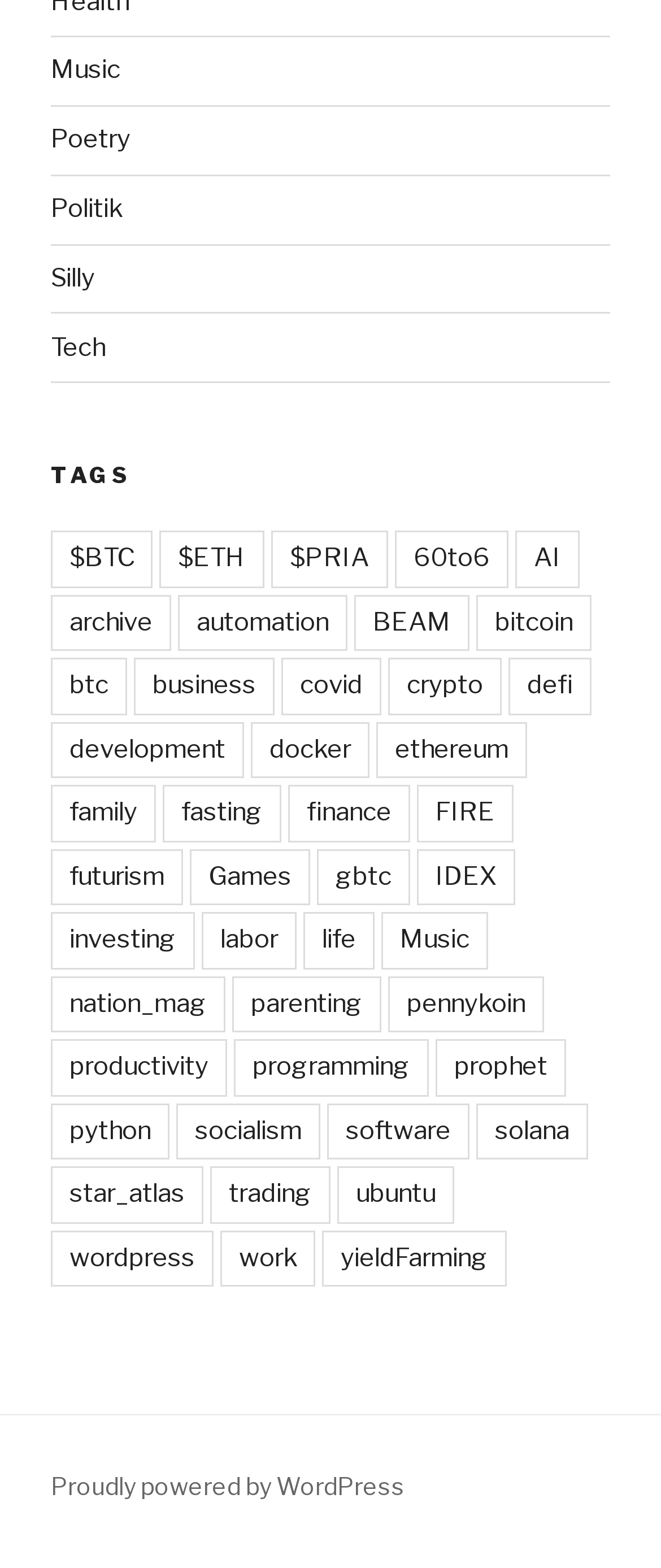Reply to the question with a brief word or phrase: Is there a category related to music?

Yes